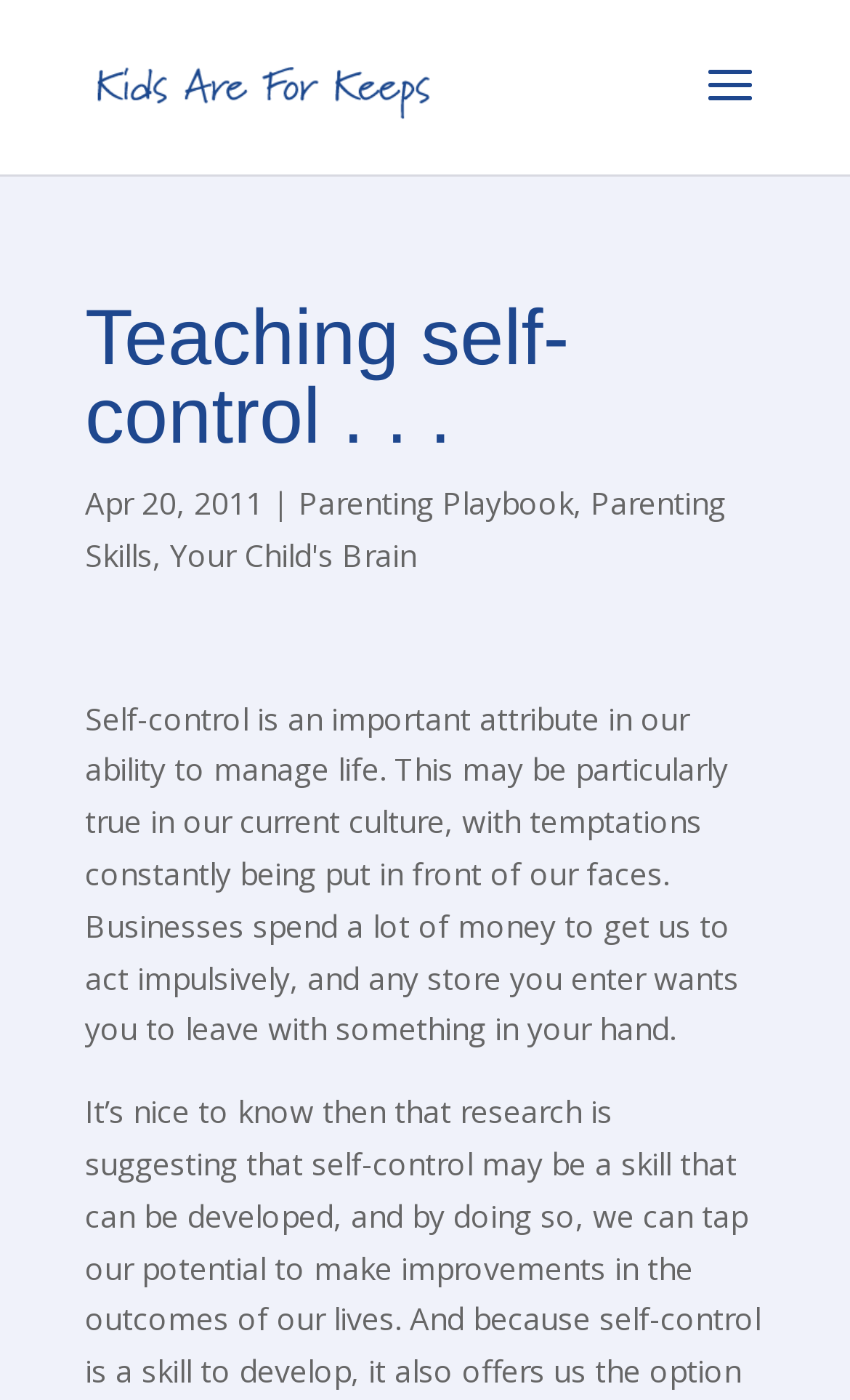Determine the bounding box coordinates for the UI element with the following description: "Parenting Playbook". The coordinates should be four float numbers between 0 and 1, represented as [left, top, right, bottom].

[0.351, 0.344, 0.674, 0.374]